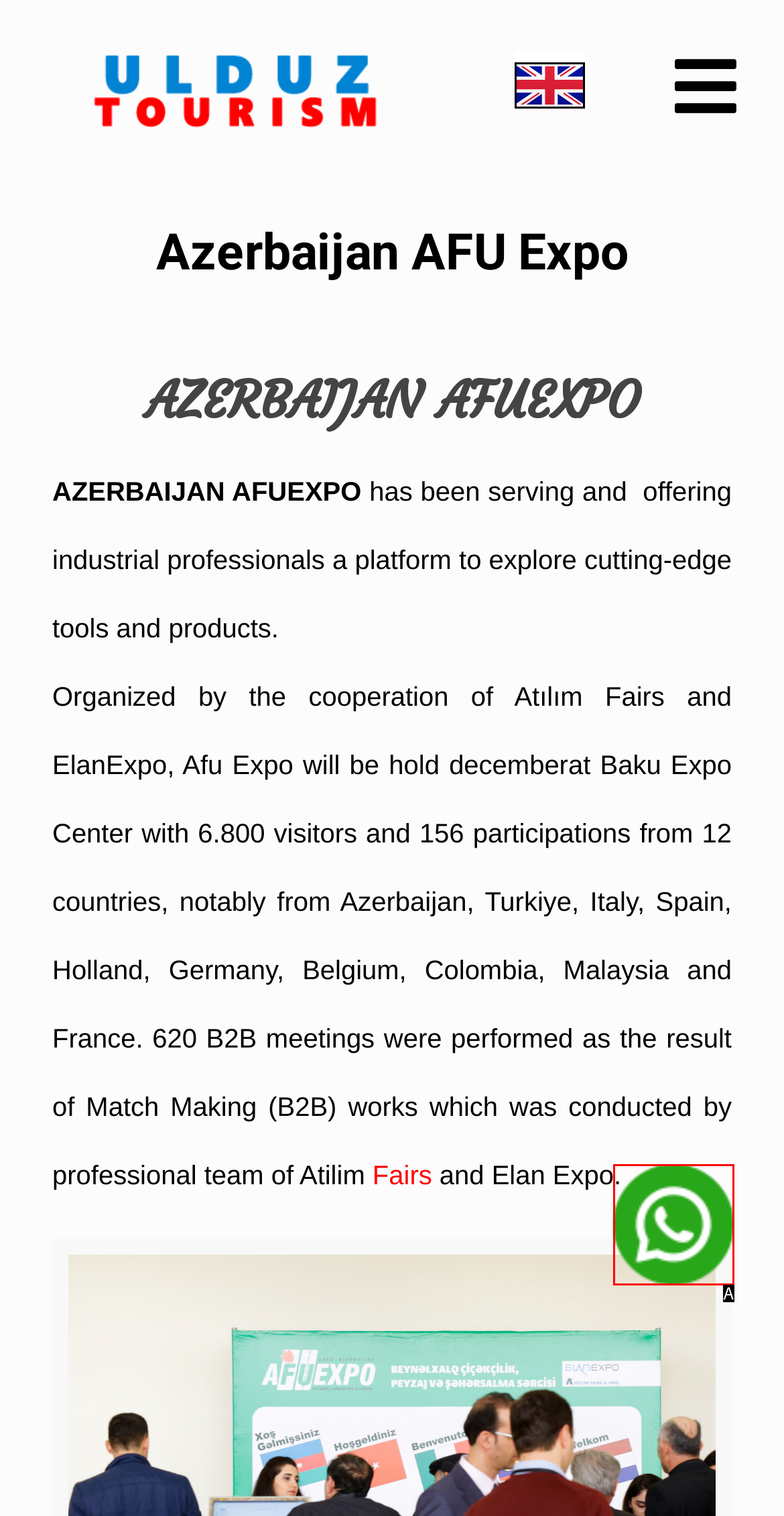Refer to the description: alt="whatsapp (3)" title="whatsapp (3)" and choose the option that best fits. Provide the letter of that option directly from the options.

A